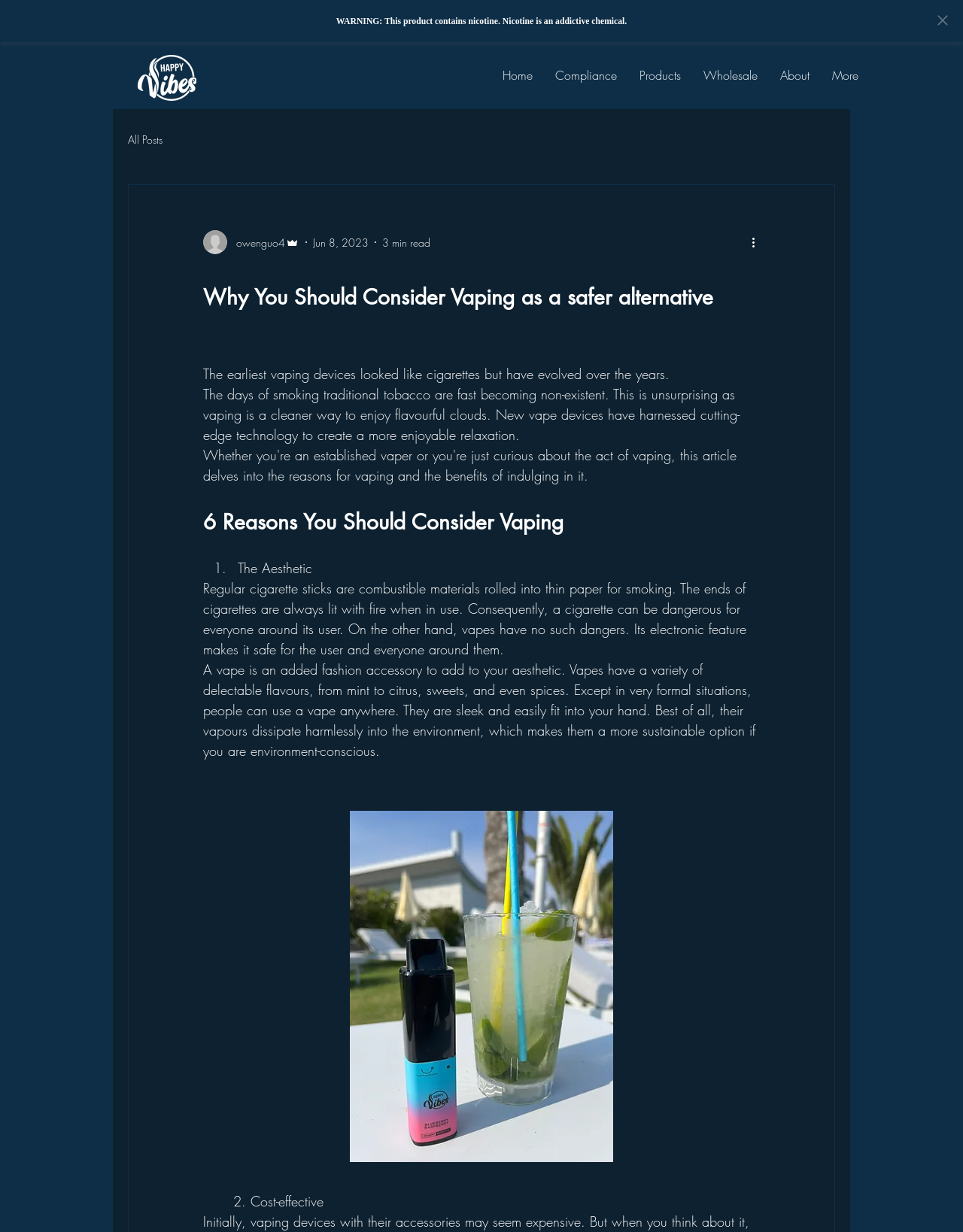Given the element description "Compliance", identify the bounding box of the corresponding UI element.

[0.565, 0.012, 0.652, 0.042]